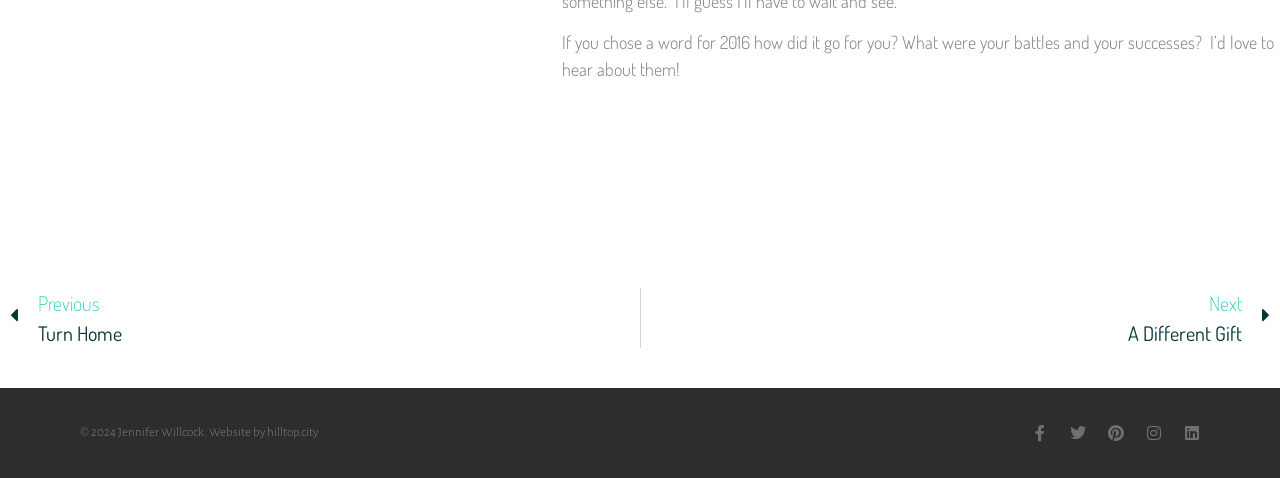What is the text above the navigation links?
Can you provide an in-depth and detailed response to the question?

Above the navigation links, there is a StaticText element that contains the text 'If you chose a word for 2016 how did it go for you? What were your battles and your successes? I’d love to hear about them!'